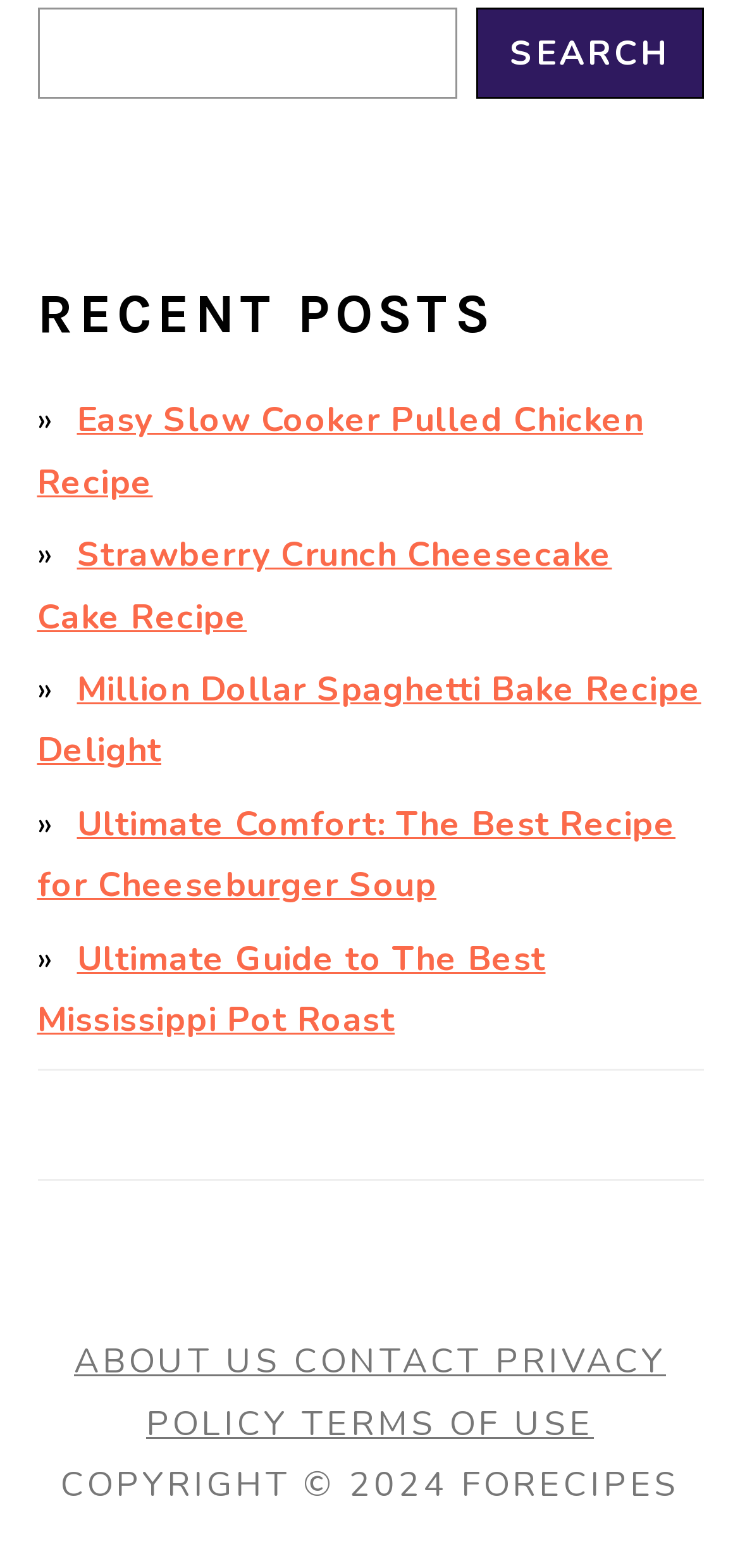Show the bounding box coordinates for the HTML element as described: "ABOUT US".

[0.1, 0.854, 0.397, 0.883]